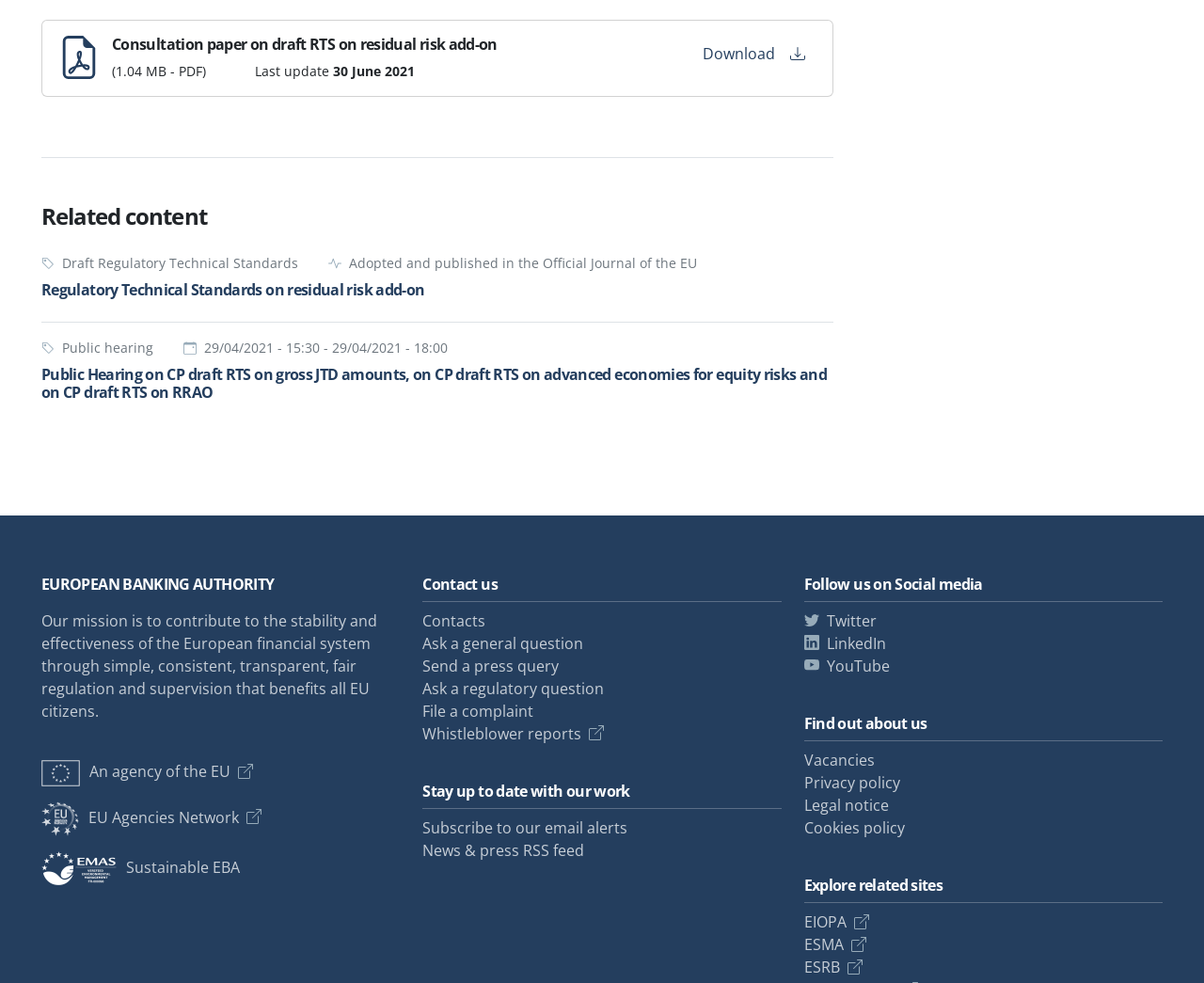Answer in one word or a short phrase: 
What is the mission of the European Banking Authority?

Contribute to the stability and effectiveness of the European financial system